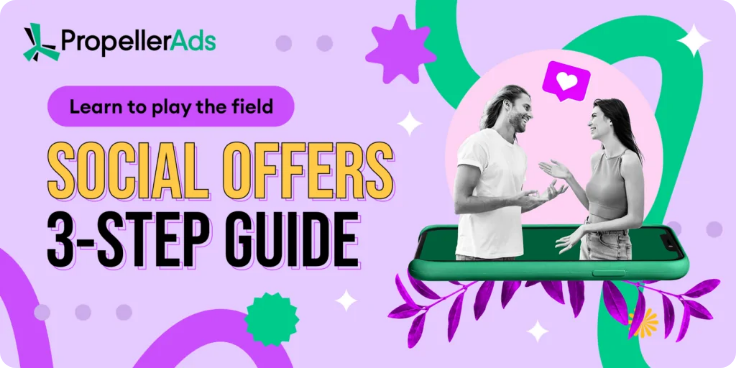What is the focus of the 'Social Offers 3-Step Guide'?
Can you give a detailed and elaborate answer to the question?

The 'Social Offers 3-Step Guide' by PropellerAds is focused on social offers, which is a crucial aspect of affiliate marketing. The guide aims to educate users on how to effectively navigate and succeed in the realm of social offers, as emphasized by the bold text 'Learn to play the field'.